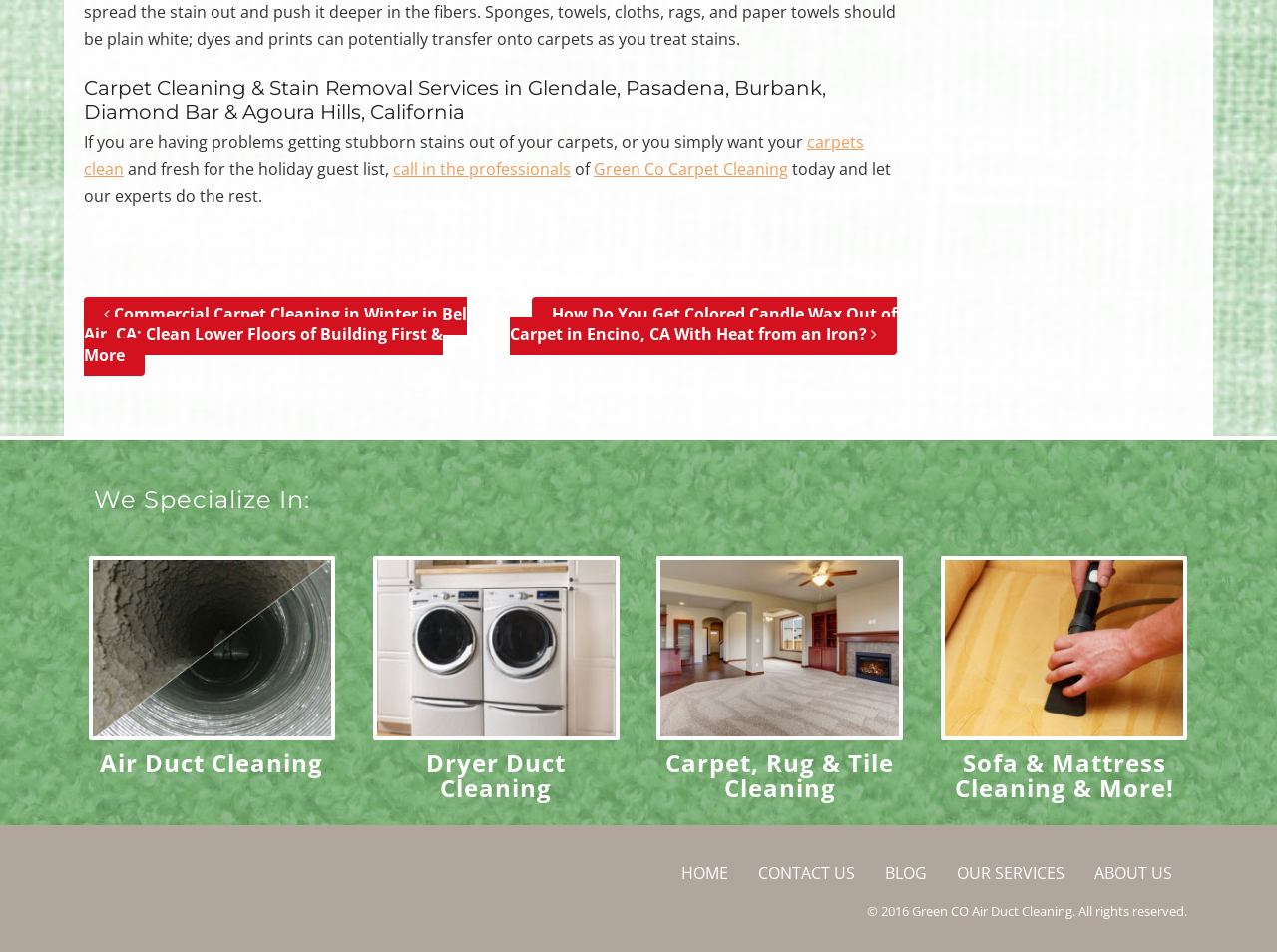Identify the bounding box coordinates of the section to be clicked to complete the task described by the following instruction: "Get carpets clean". The coordinates should be four float numbers between 0 and 1, formatted as [left, top, right, bottom].

[0.066, 0.137, 0.677, 0.189]